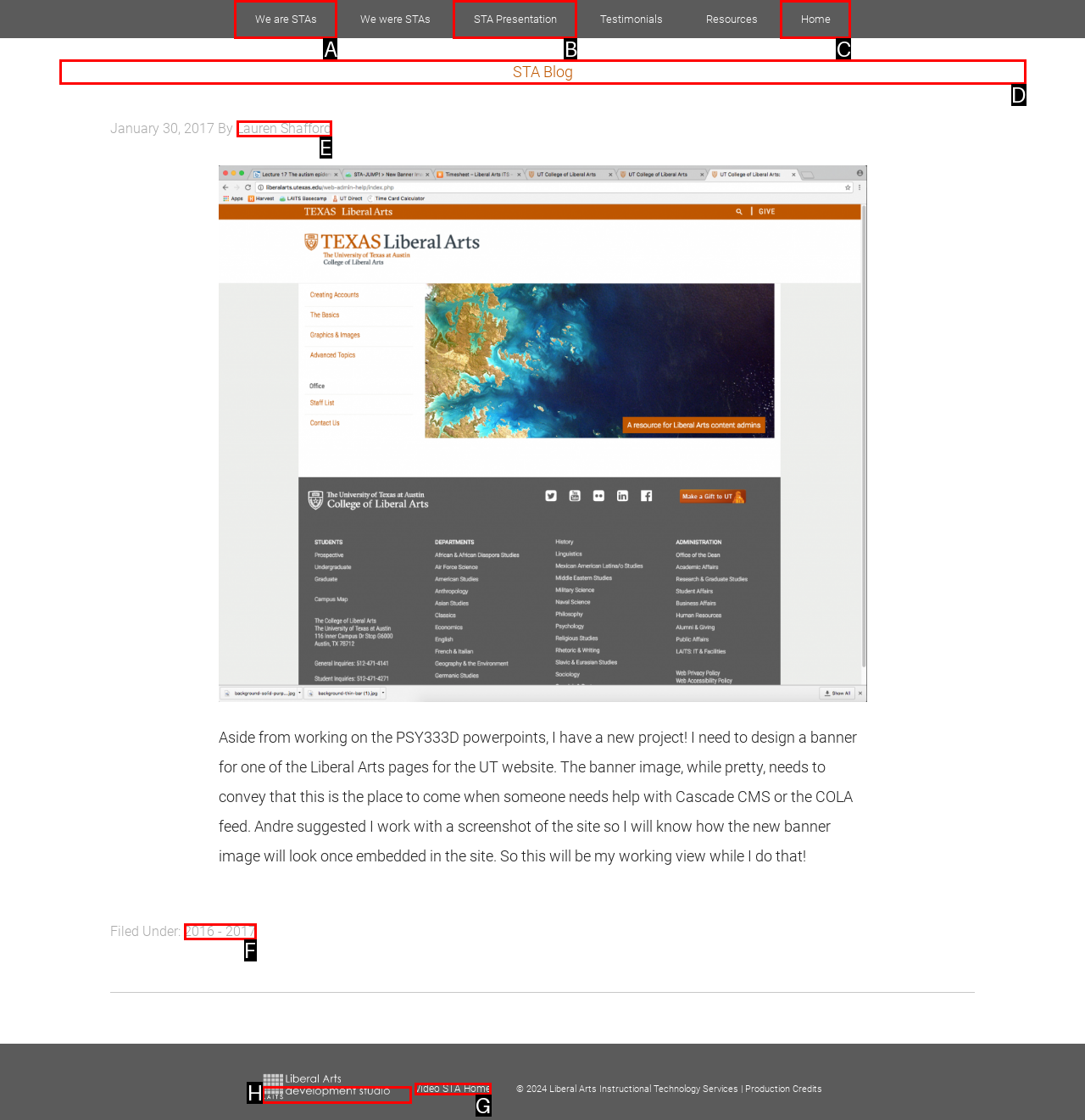Choose the letter of the option that needs to be clicked to perform the task: go to the LAITS home page. Answer with the letter.

H